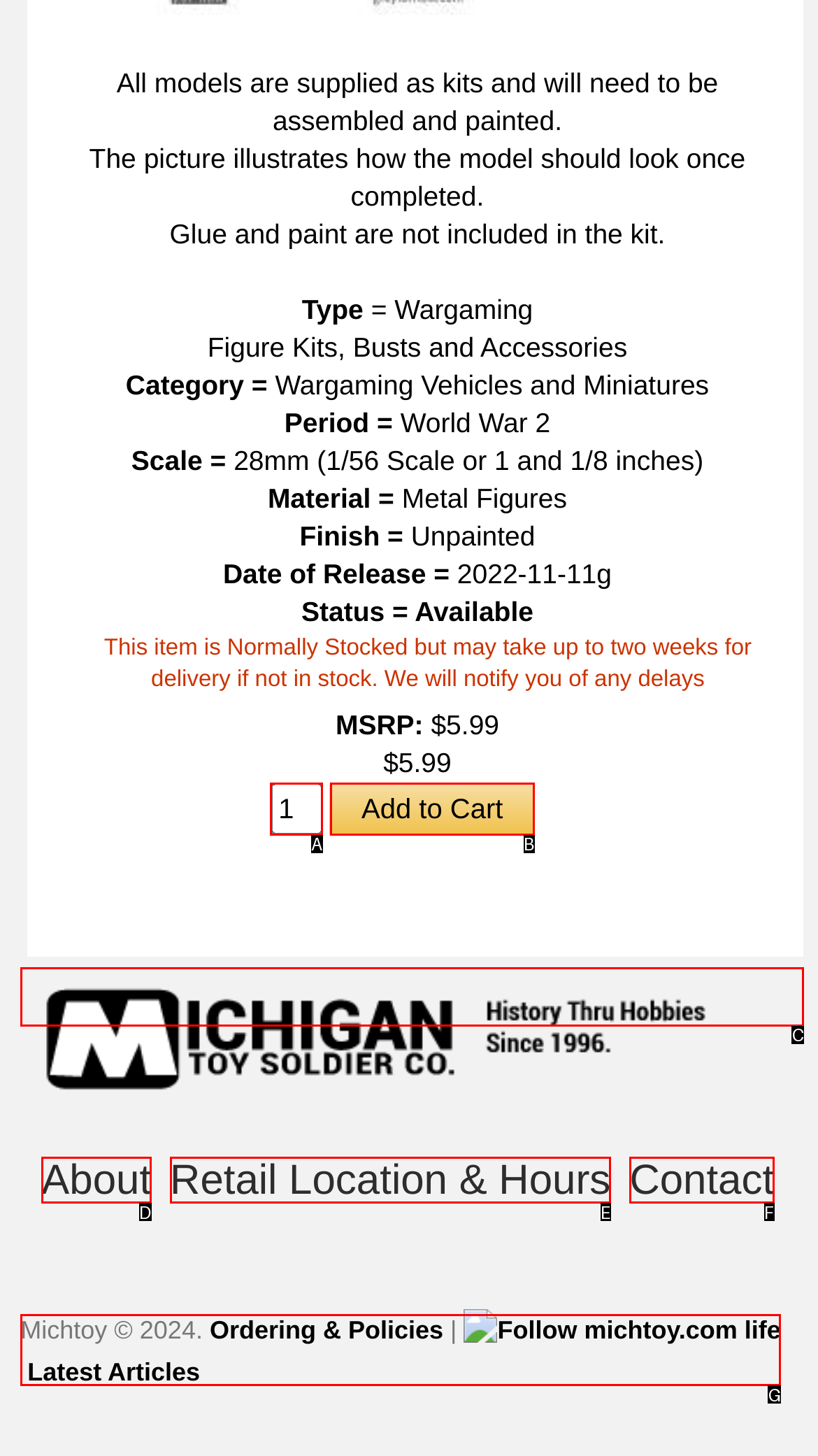Using the description: Latest Articles, find the best-matching HTML element. Indicate your answer with the letter of the chosen option.

G